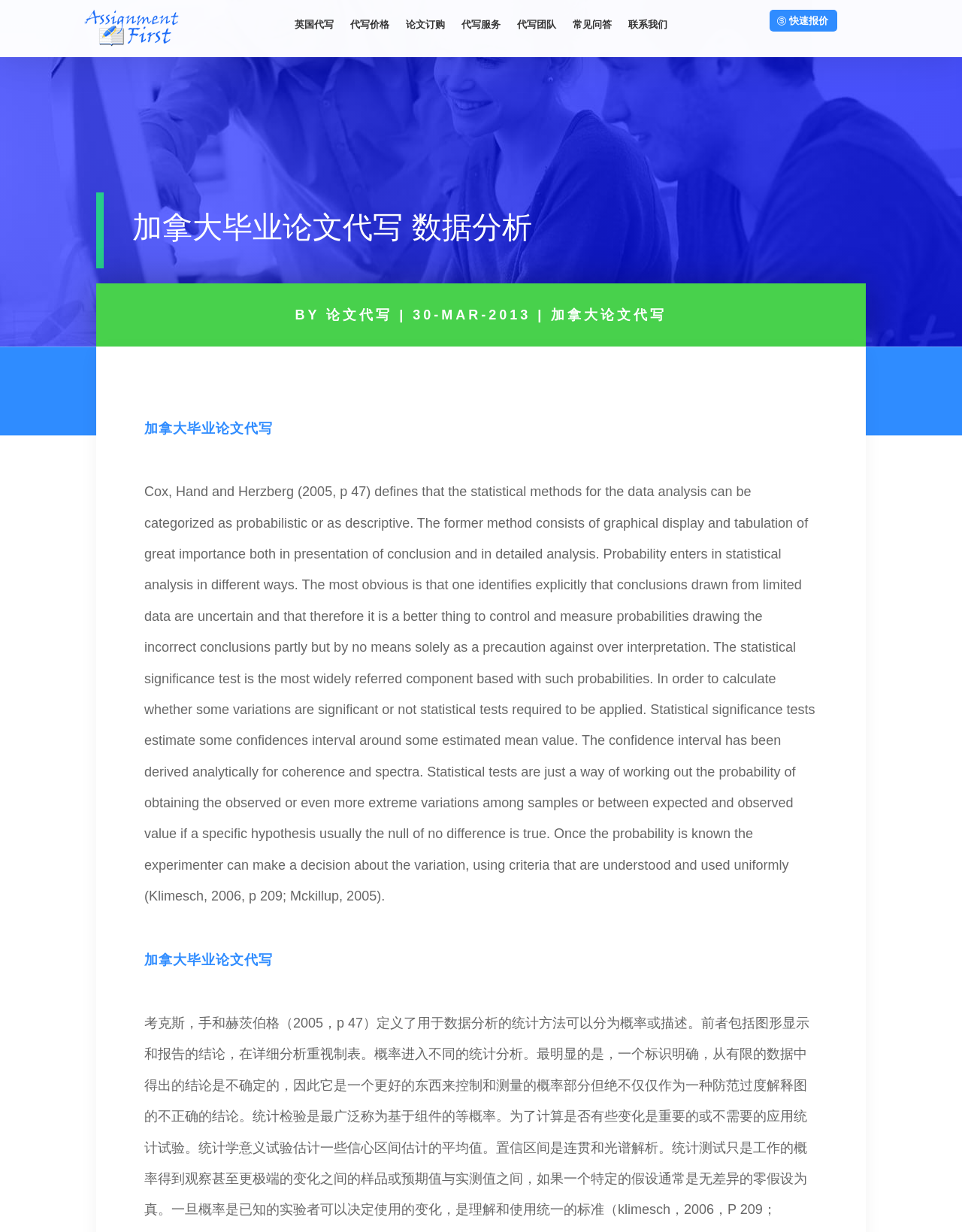Detail the various sections and features of the webpage.

This webpage is about Canadian graduation thesis writing, specifically focusing on data analysis. At the top left, there is a logo image with a link to "英国代写论文网" (UK essay writing website). Below the logo, there are several links to different sections of the website, including "英国代写" (UK writing), "代写价格" (writing price), "论文订购" (thesis ordering), "代写服务" (writing service), "代写团队" (writing team), "常见问答" (FAQ), and "联系我们" (contact us).

On the right side of the page, there is a prominent heading "加拿大毕业论文代写 数据分析" (Canadian graduation thesis writing data analysis). Below the heading, there is a section with a static text "BY" and a link to "论文代写" (thesis writing). The section also includes a date "30-MAR-2013" and a link to "加拿大论文代写" (Canadian thesis writing).

The main content of the page is a long paragraph of text that discusses the statistical methods for data analysis, citing Cox, Hand, and Herzberg (2005) and other sources. The text explains the difference between probabilistic and descriptive methods, the role of probability in statistical analysis, and the use of statistical significance tests.

There are also two links to "加拿大毕业论文代写" (Canadian graduation thesis writing) at the top and bottom of the page, respectively. Additionally, there is a link to "快速报价" (quick quote) at the bottom right of the page.